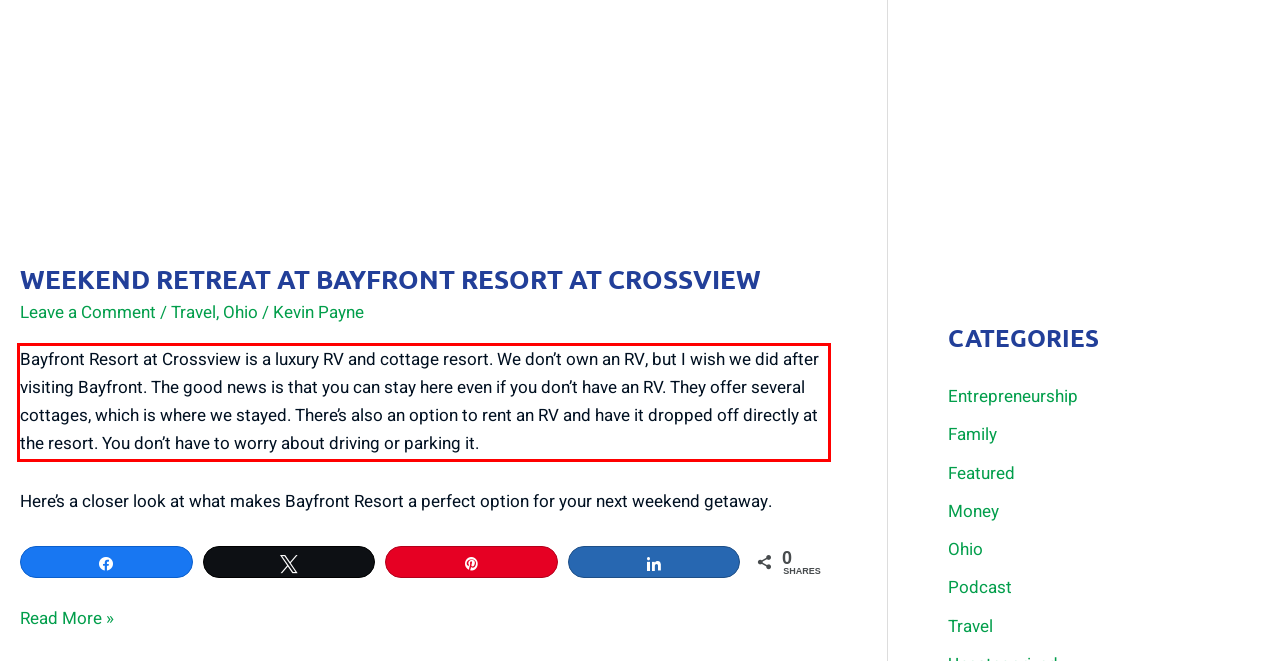You are given a webpage screenshot with a red bounding box around a UI element. Extract and generate the text inside this red bounding box.

Bayfront Resort at Crossview is a luxury RV and cottage resort. We don’t own an RV, but I wish we did after visiting Bayfront. The good news is that you can stay here even if you don’t have an RV. They offer several cottages, which is where we stayed. There’s also an option to rent an RV and have it dropped off directly at the resort. You don’t have to worry about driving or parking it.